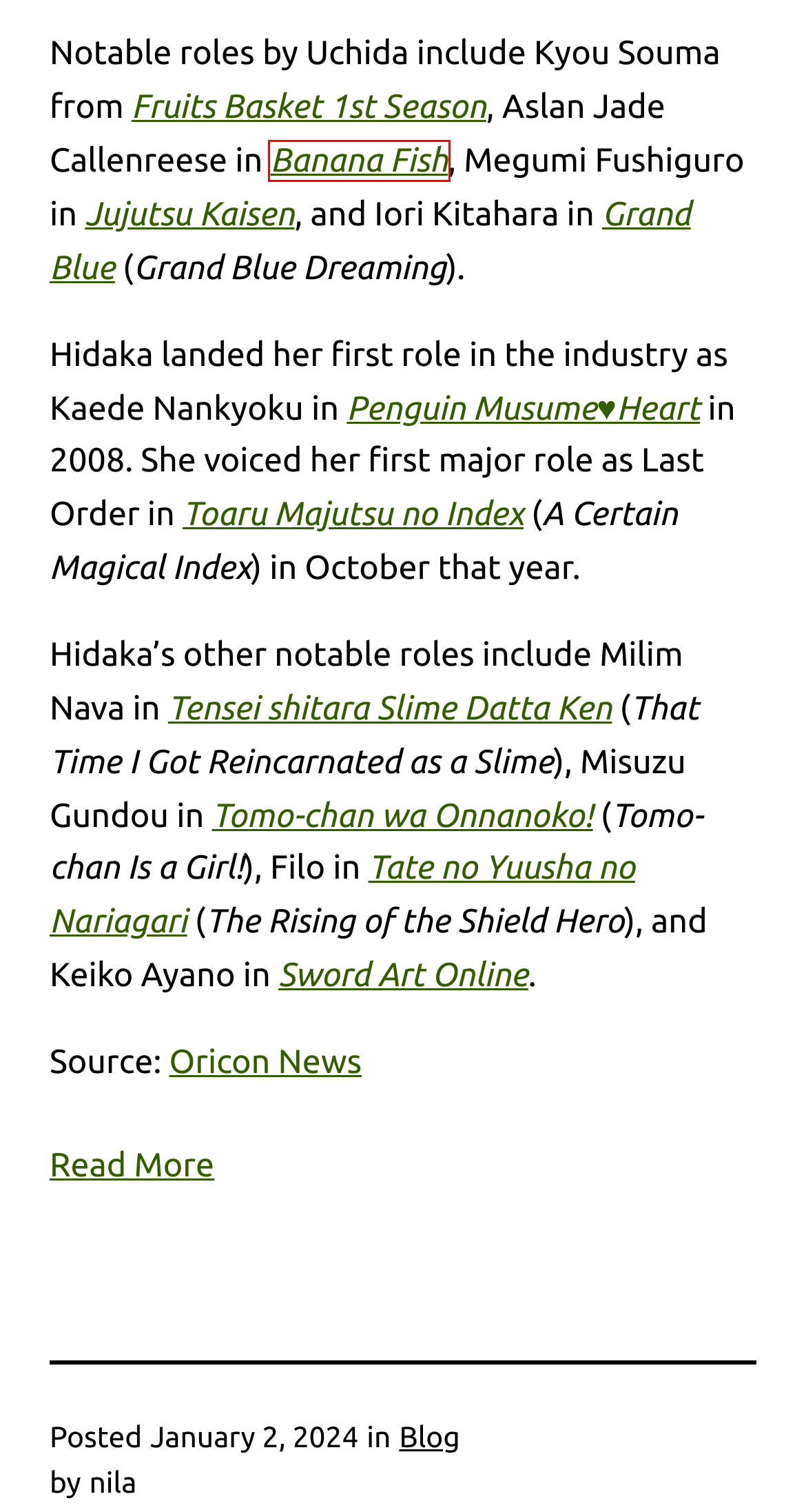You have received a screenshot of a webpage with a red bounding box indicating a UI element. Please determine the most fitting webpage description that matches the new webpage after clicking on the indicated element. The choices are:
A. Tensei shitara Slime Datta Ken - MyAnimeList.net
B. Penguin Musume♥Heart - MyAnimeList.net
C. Sword Art Online - MyAnimeList.net
D. Toaru Majutsu no Index (A Certain Magical Index) - MyAnimeList.net
E. Jujutsu Kaisen - MyAnimeList.net
F. Banana Fish - MyAnimeList.net
G. Grand Blue (Grand Blue Dreaming) - MyAnimeList.net
H. Voice Actors Yuuma Uchida, Rina Hidaka Announce Marriage - MyAnimeList.net

F